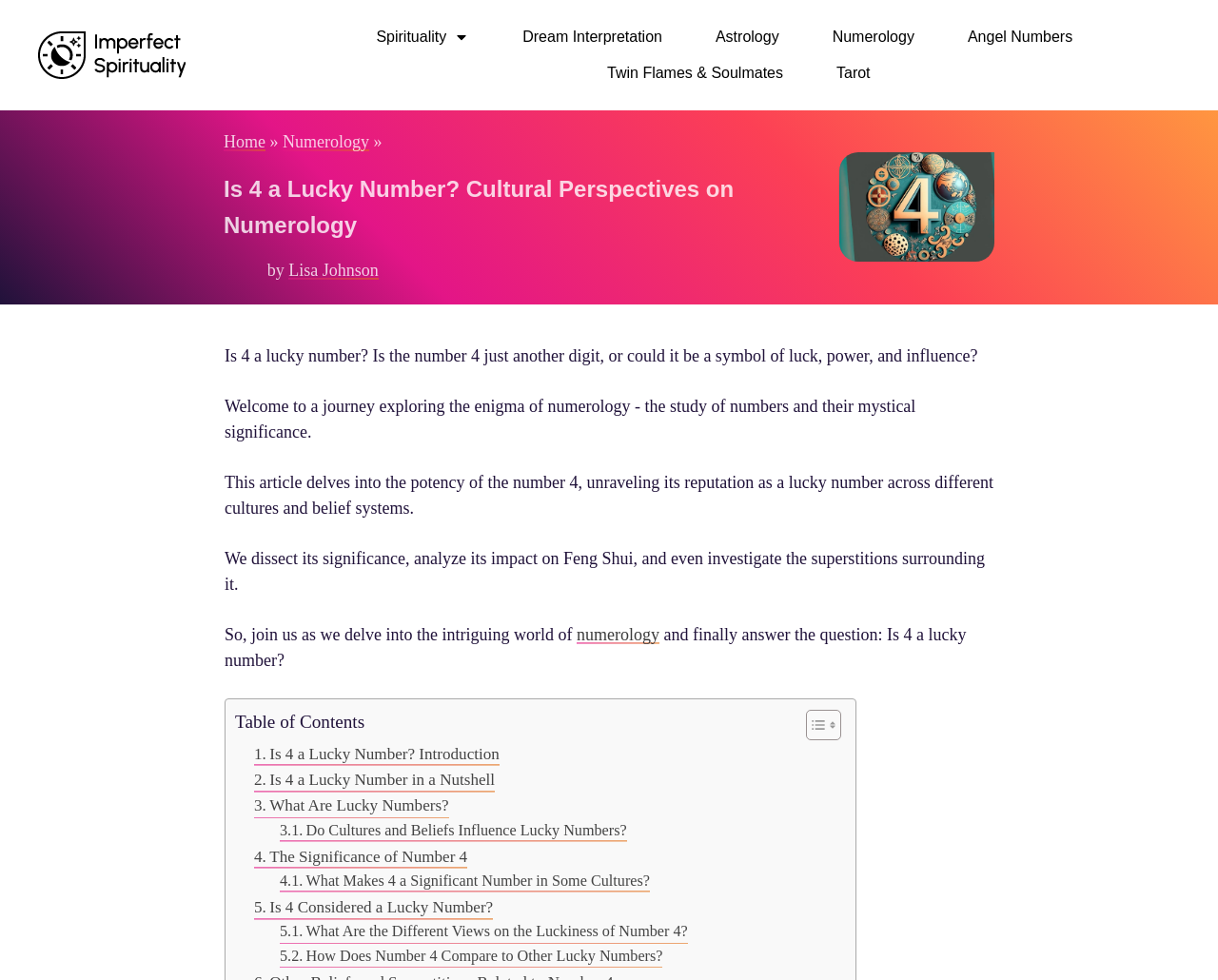Pinpoint the bounding box coordinates of the clickable element needed to complete the instruction: "Listen to Danny’s Podcast – Sigma Nutrition Radio". The coordinates should be provided as four float numbers between 0 and 1: [left, top, right, bottom].

None